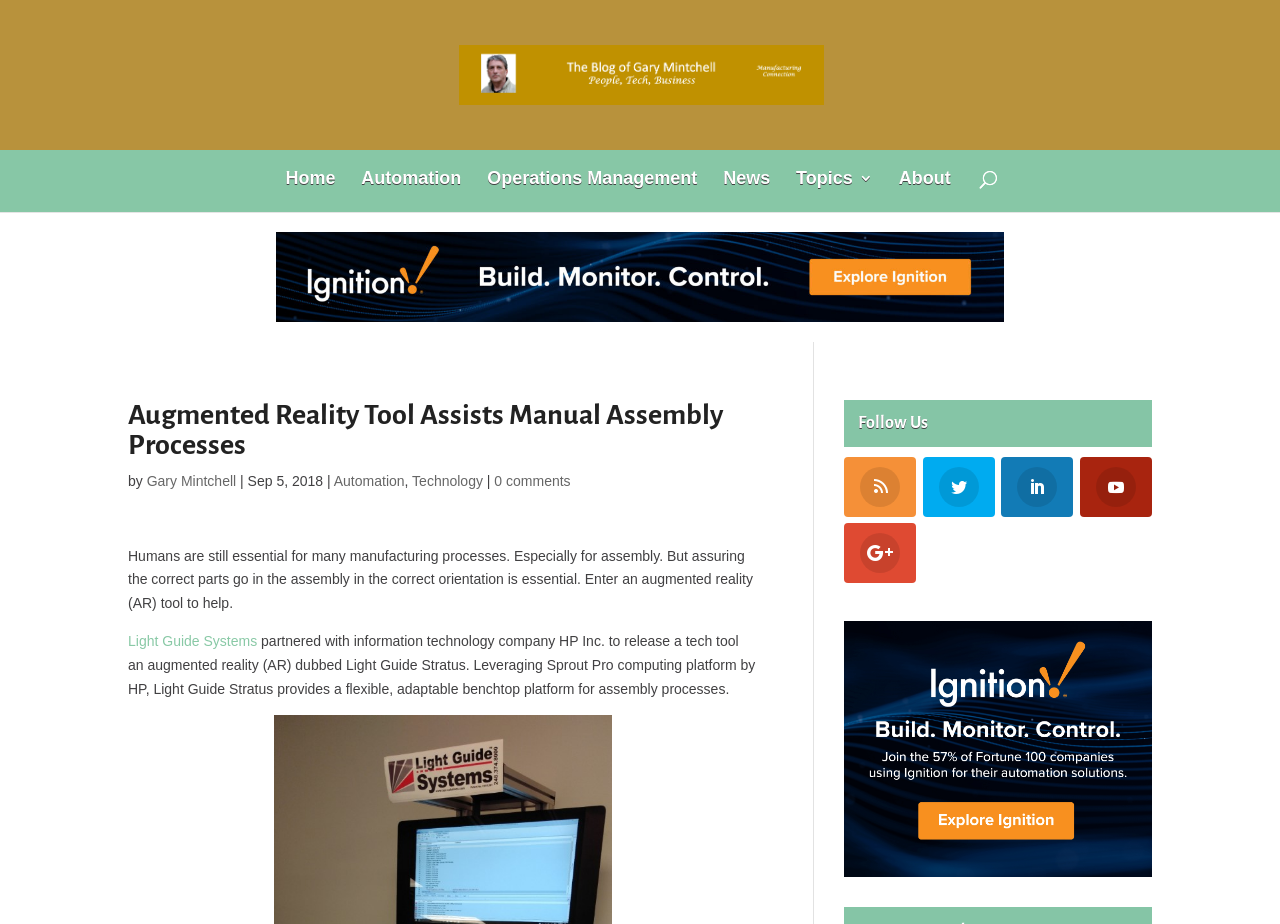Please identify the bounding box coordinates of the area that needs to be clicked to fulfill the following instruction: "Click on the link to The Manufacturing Connection."

[0.145, 0.071, 0.858, 0.088]